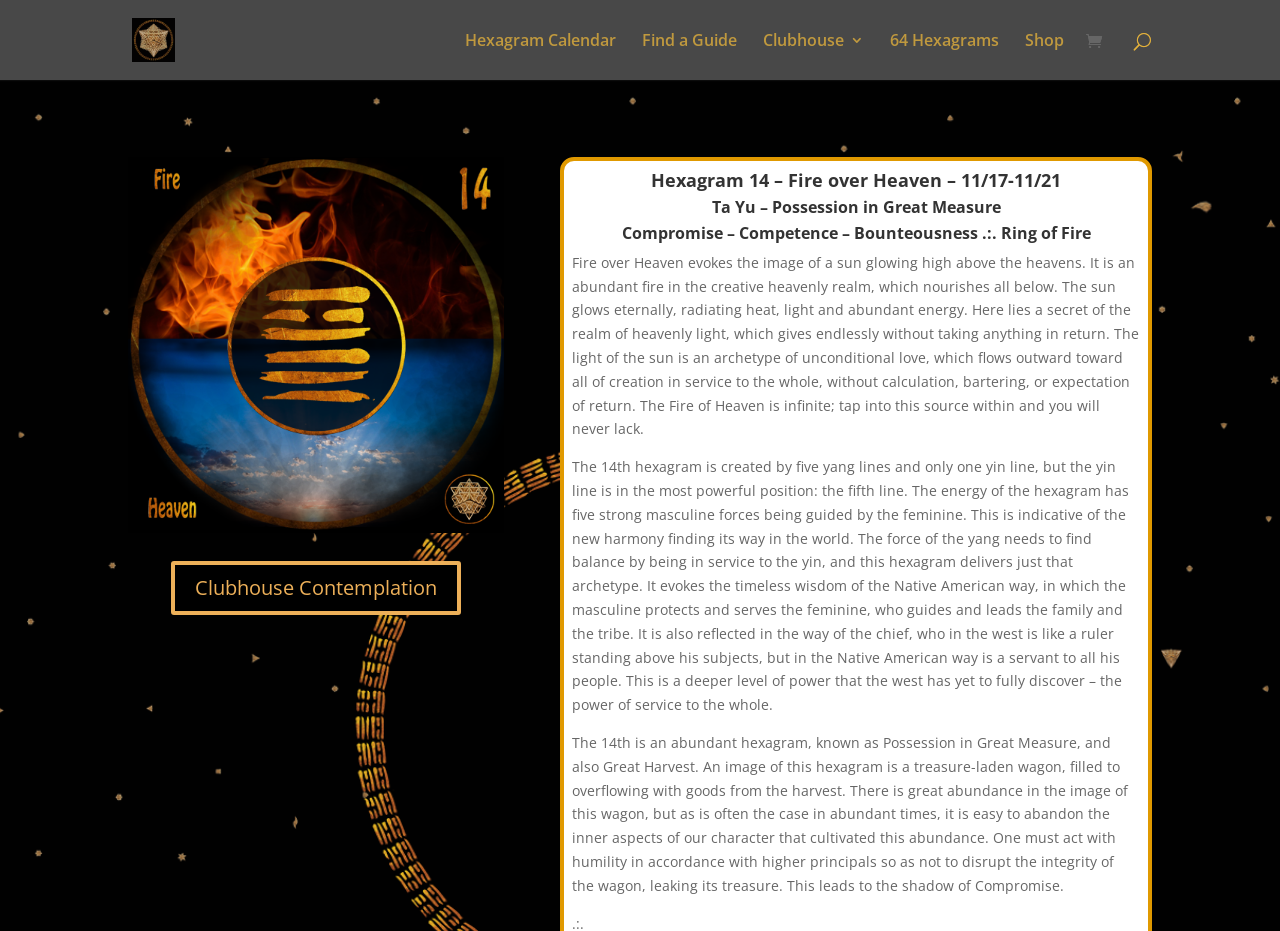Please locate the clickable area by providing the bounding box coordinates to follow this instruction: "Share the page on Twitter".

None